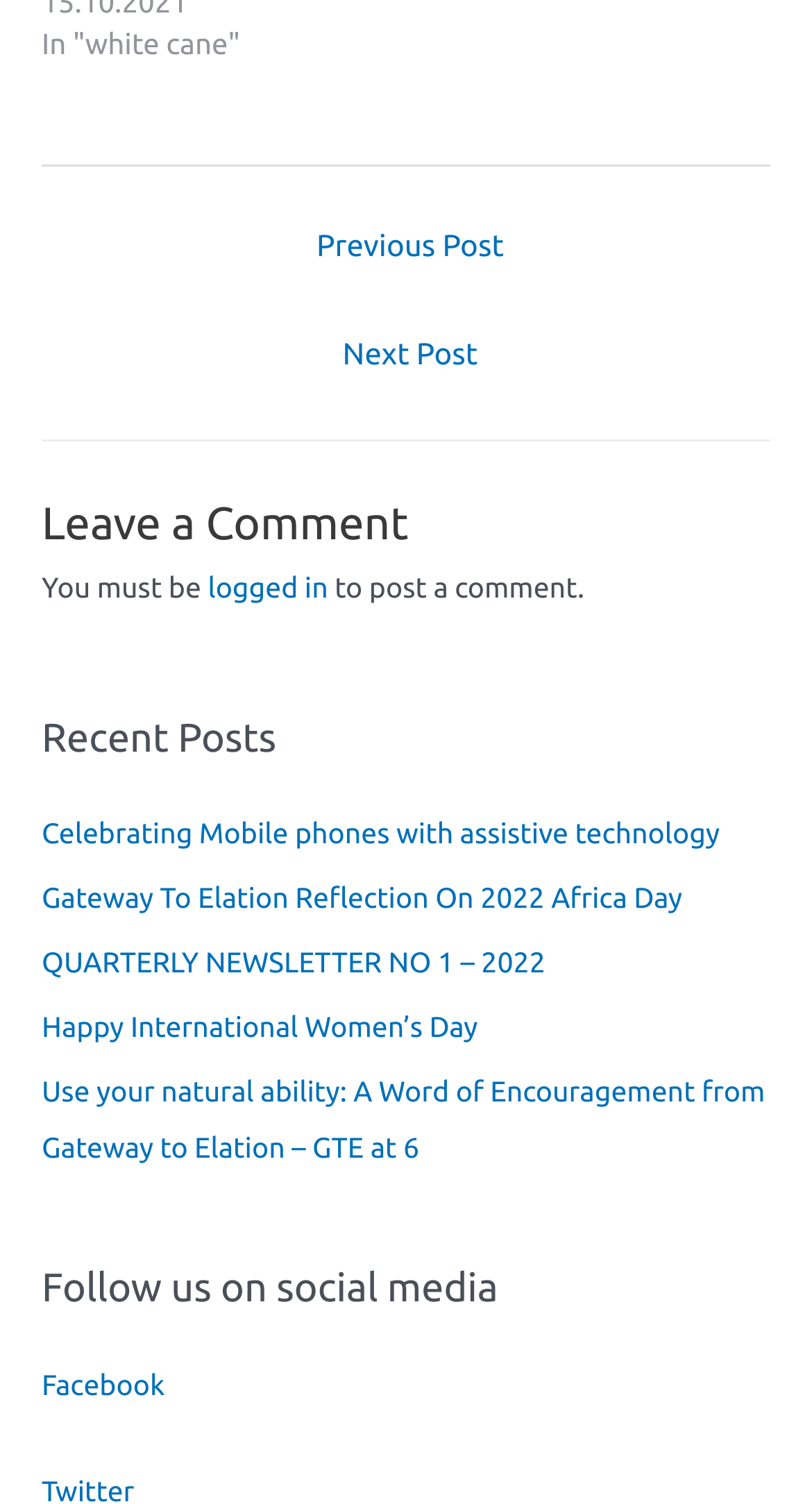What is required to post a comment?
Refer to the image and respond with a one-word or short-phrase answer.

Login